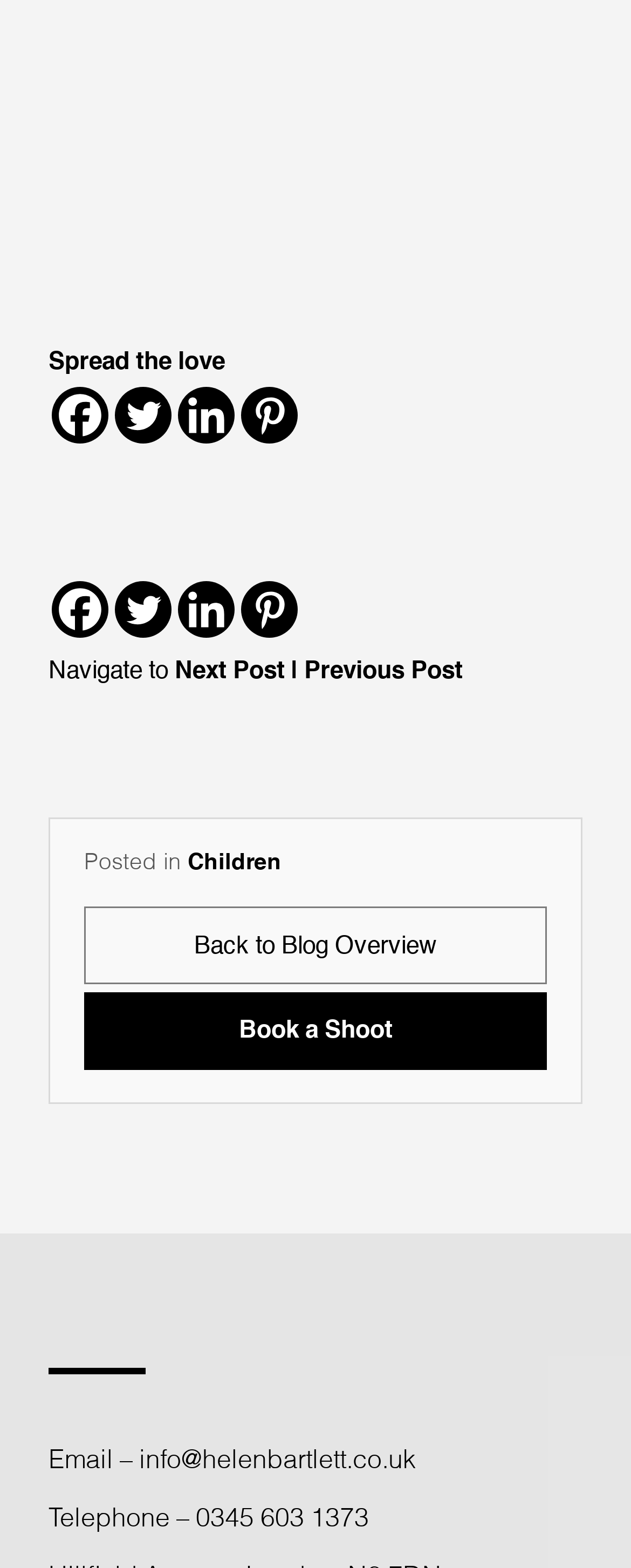Answer briefly with one word or phrase:
What is the telephone number provided?

0345 603 1373